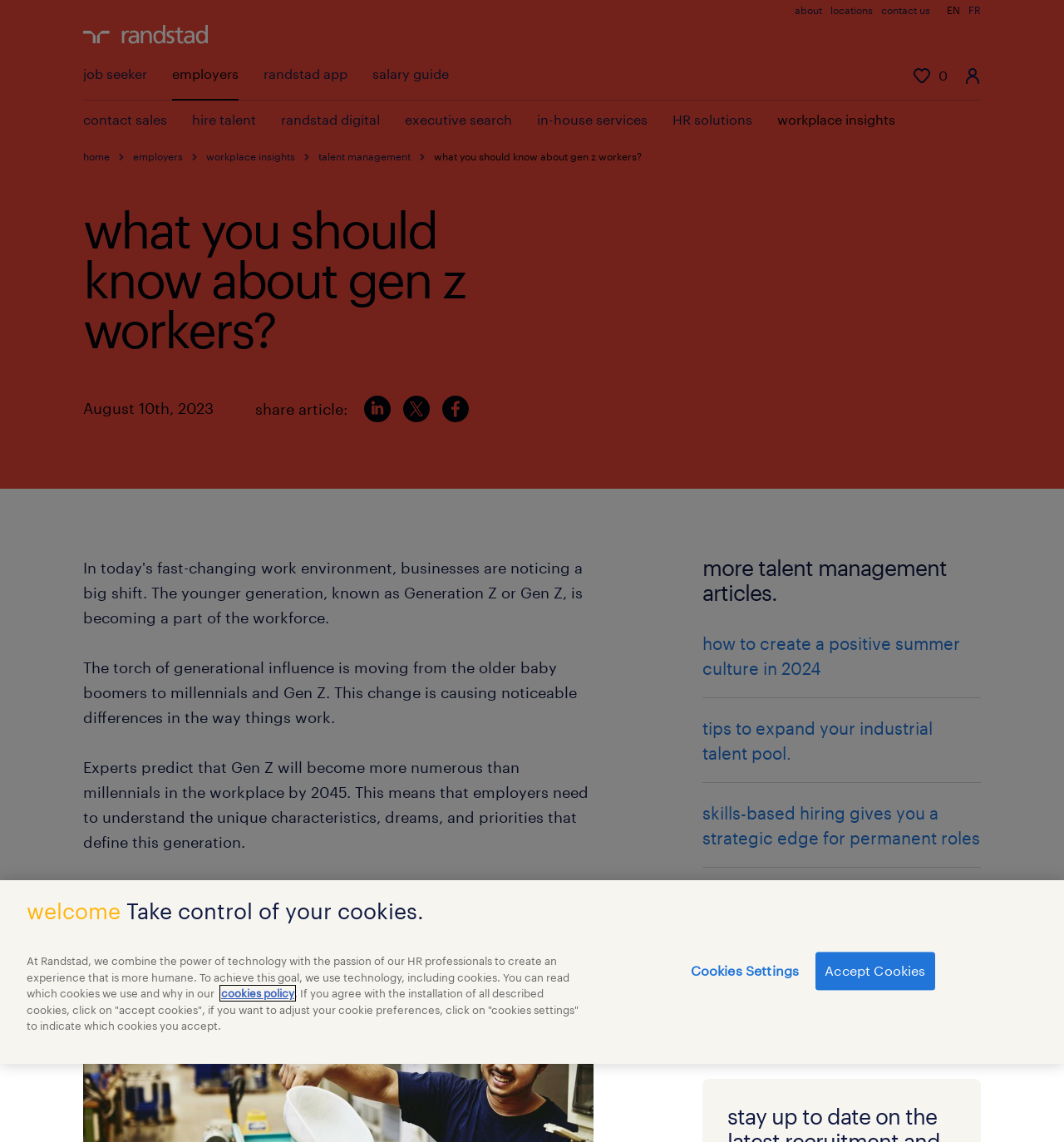Using the webpage screenshot and the element description hire talent, determine the bounding box coordinates. Specify the coordinates in the format (top-left x, top-left y, bottom-right x, bottom-right y) with values ranging from 0 to 1.

[0.18, 0.098, 0.241, 0.111]